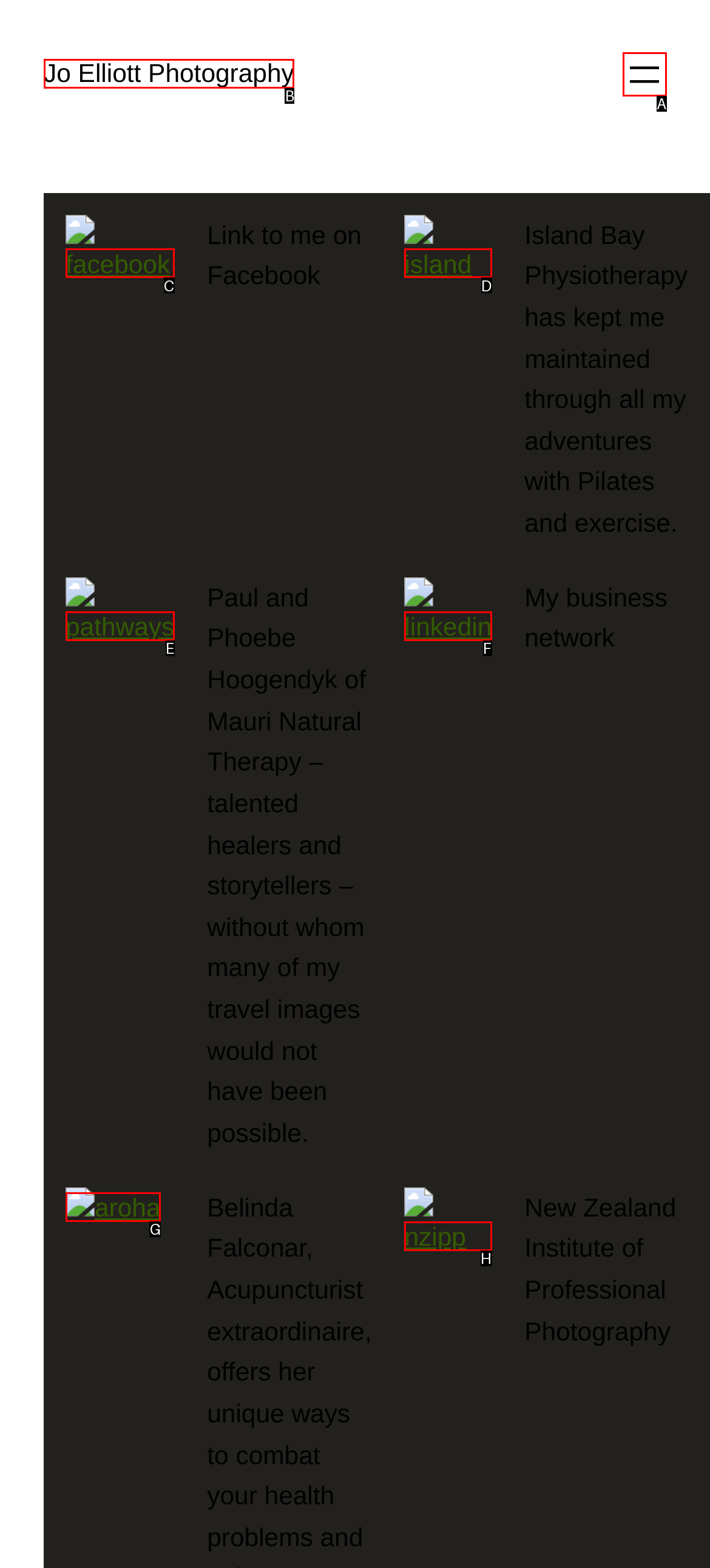Match the following description to the correct HTML element: Jo Elliott Photography Indicate your choice by providing the letter.

B